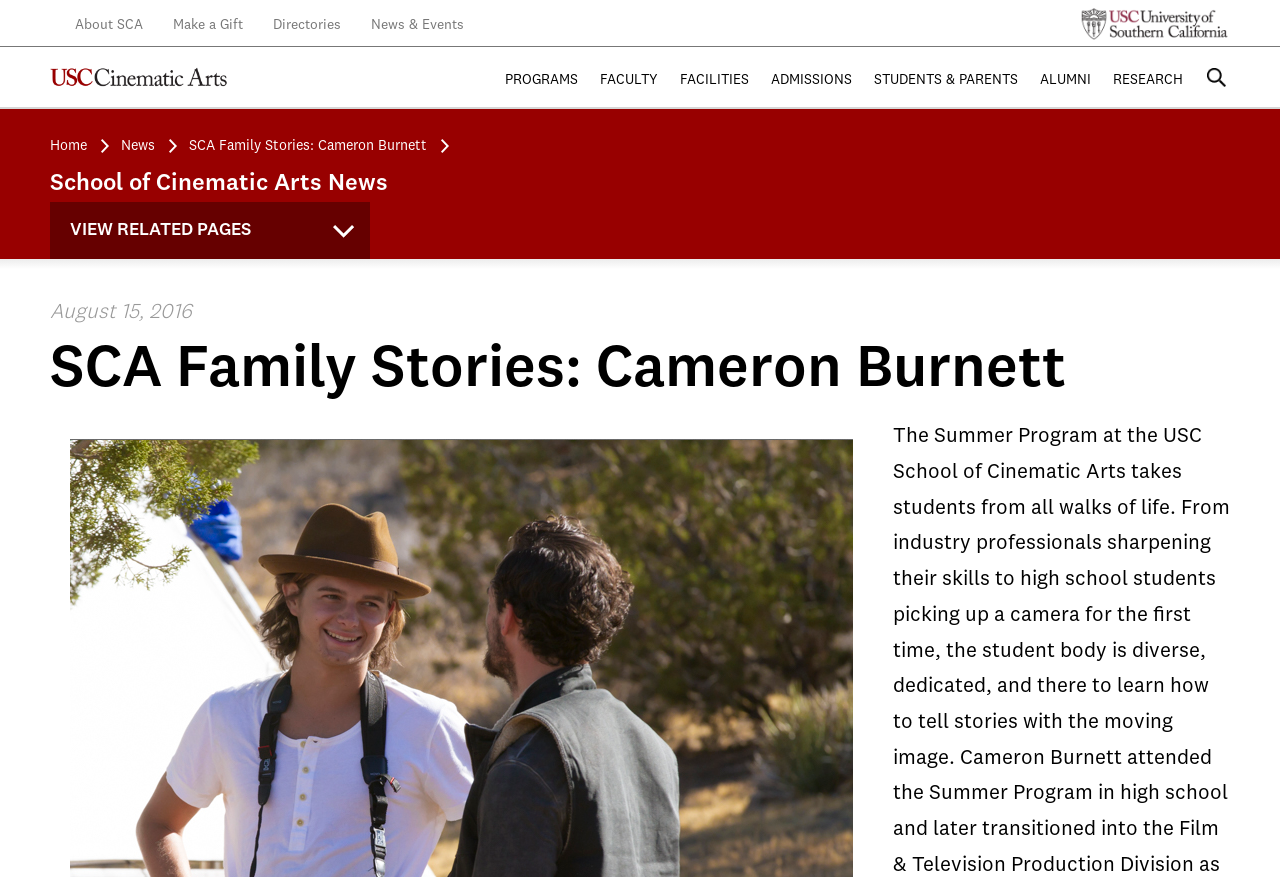Answer the question in one word or a short phrase:
What is the name of the university?

University of Southern California